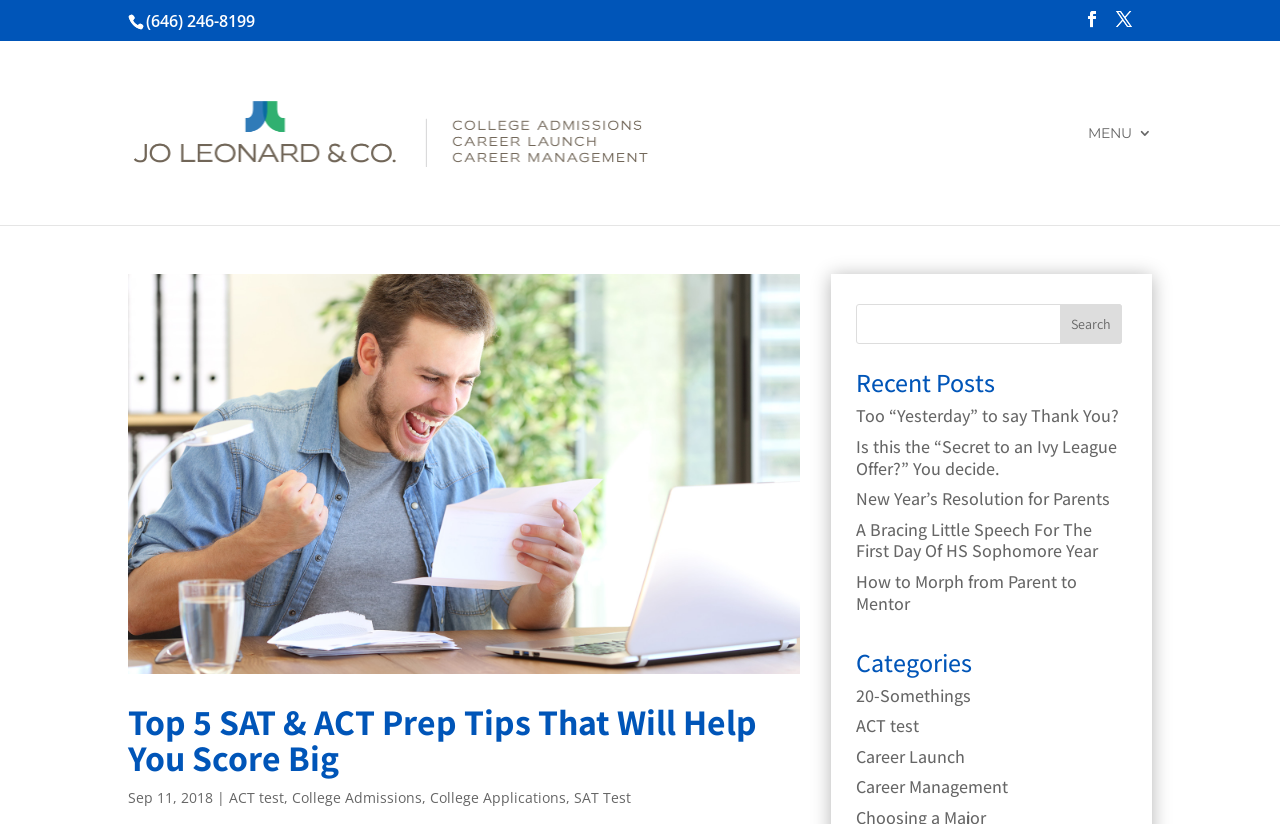Provide a one-word or brief phrase answer to the question:
What is the purpose of the search bar?

To search the website